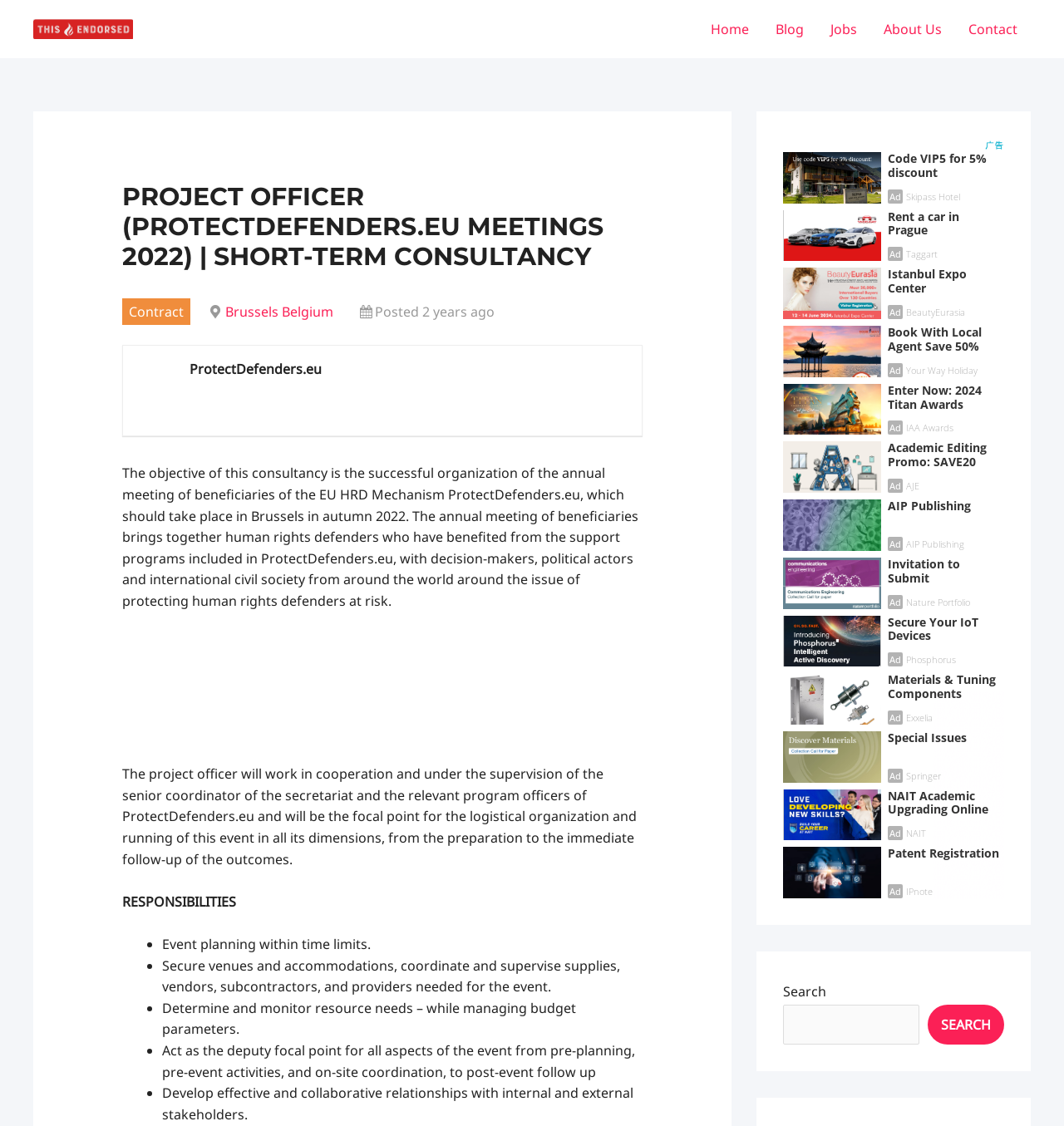Please specify the bounding box coordinates for the clickable region that will help you carry out the instruction: "Click on the 'Blog' link".

[0.716, 0.0, 0.768, 0.052]